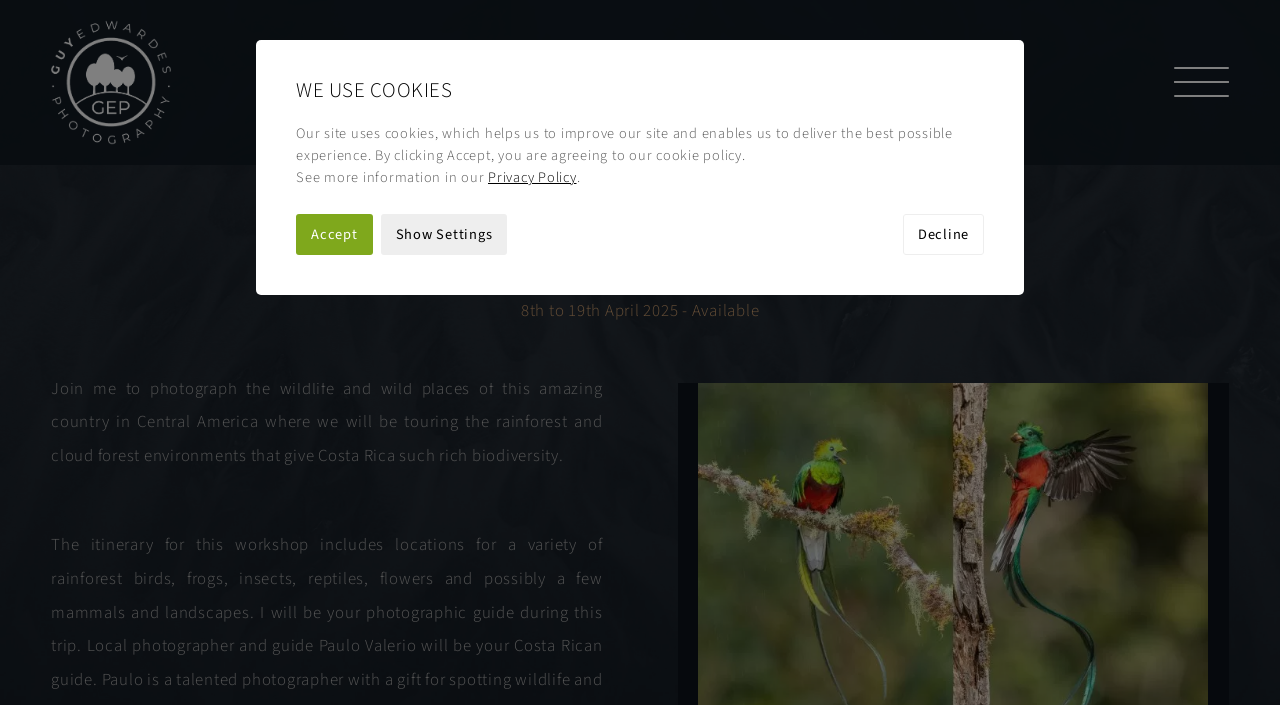From the image, can you give a detailed response to the question below:
What is the purpose of the cookies on the website?

I found the answer by looking at the text 'Our site uses cookies, which helps us to improve our site and enables us to deliver the best possible experience' which indicates that the purpose of the cookies is to improve the website.